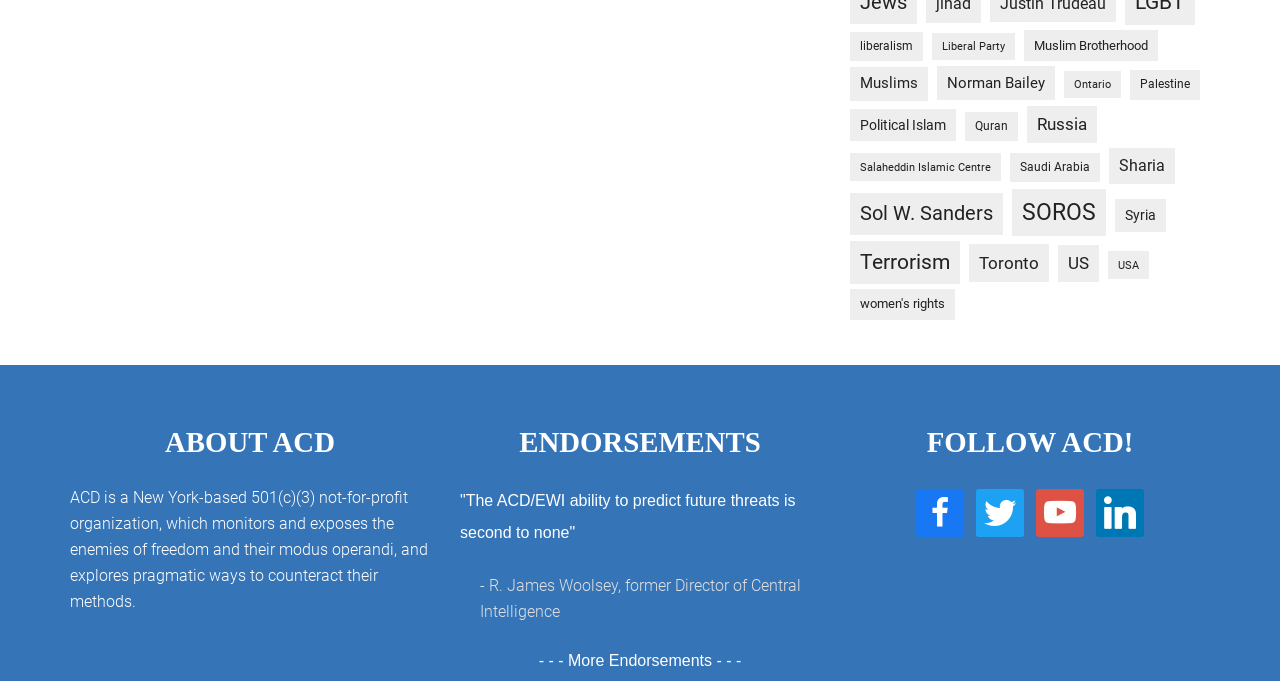From the element description: "US", extract the bounding box coordinates of the UI element. The coordinates should be expressed as four float numbers between 0 and 1, in the order [left, top, right, bottom].

[0.827, 0.36, 0.859, 0.414]